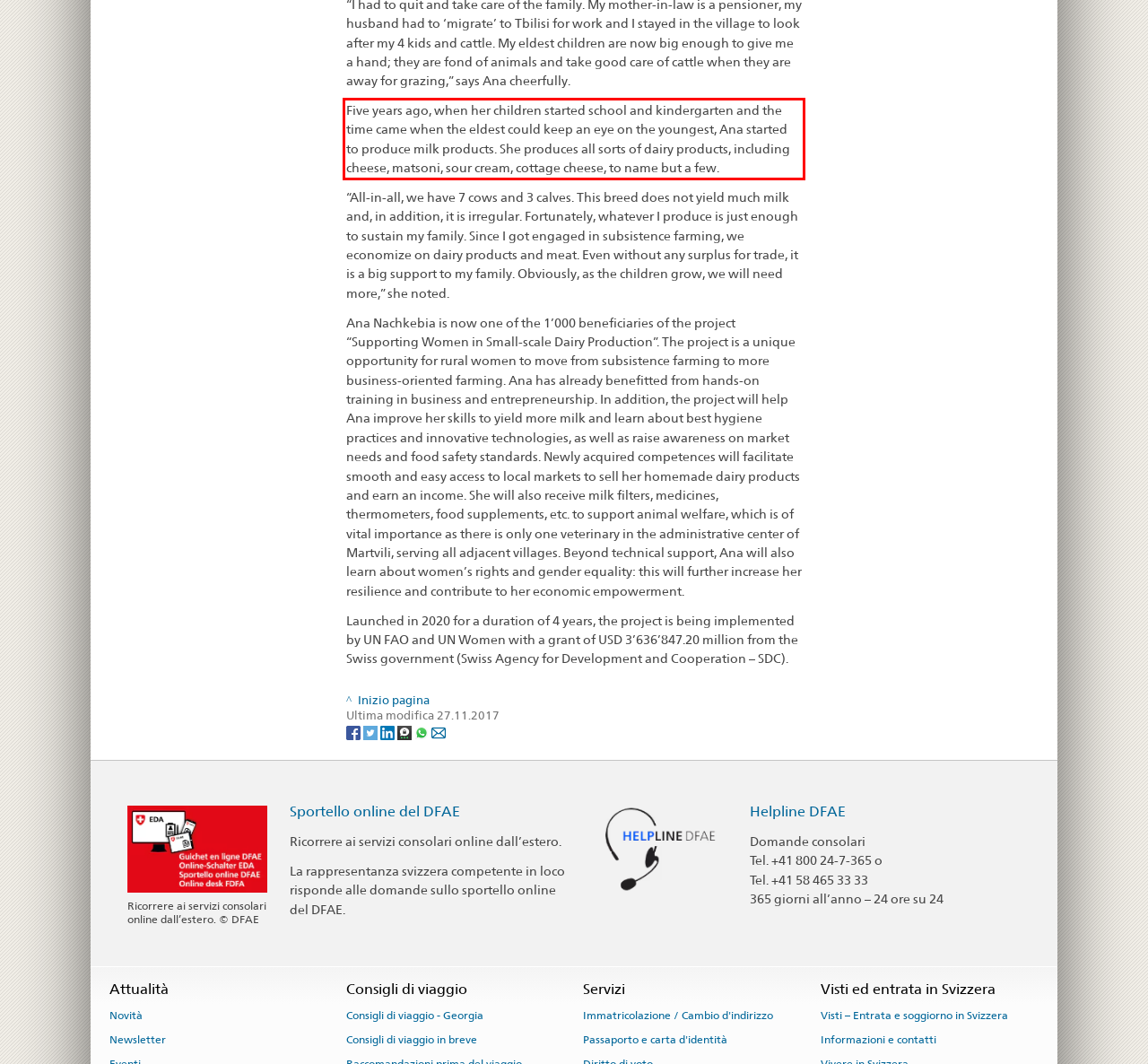Within the screenshot of the webpage, there is a red rectangle. Please recognize and generate the text content inside this red bounding box.

Five years ago, when her children started school and kindergarten and the time came when the eldest could keep an eye on the youngest, Ana started to produce milk products. She produces all sorts of dairy products, including cheese, matsoni, sour cream, cottage cheese, to name but a few.